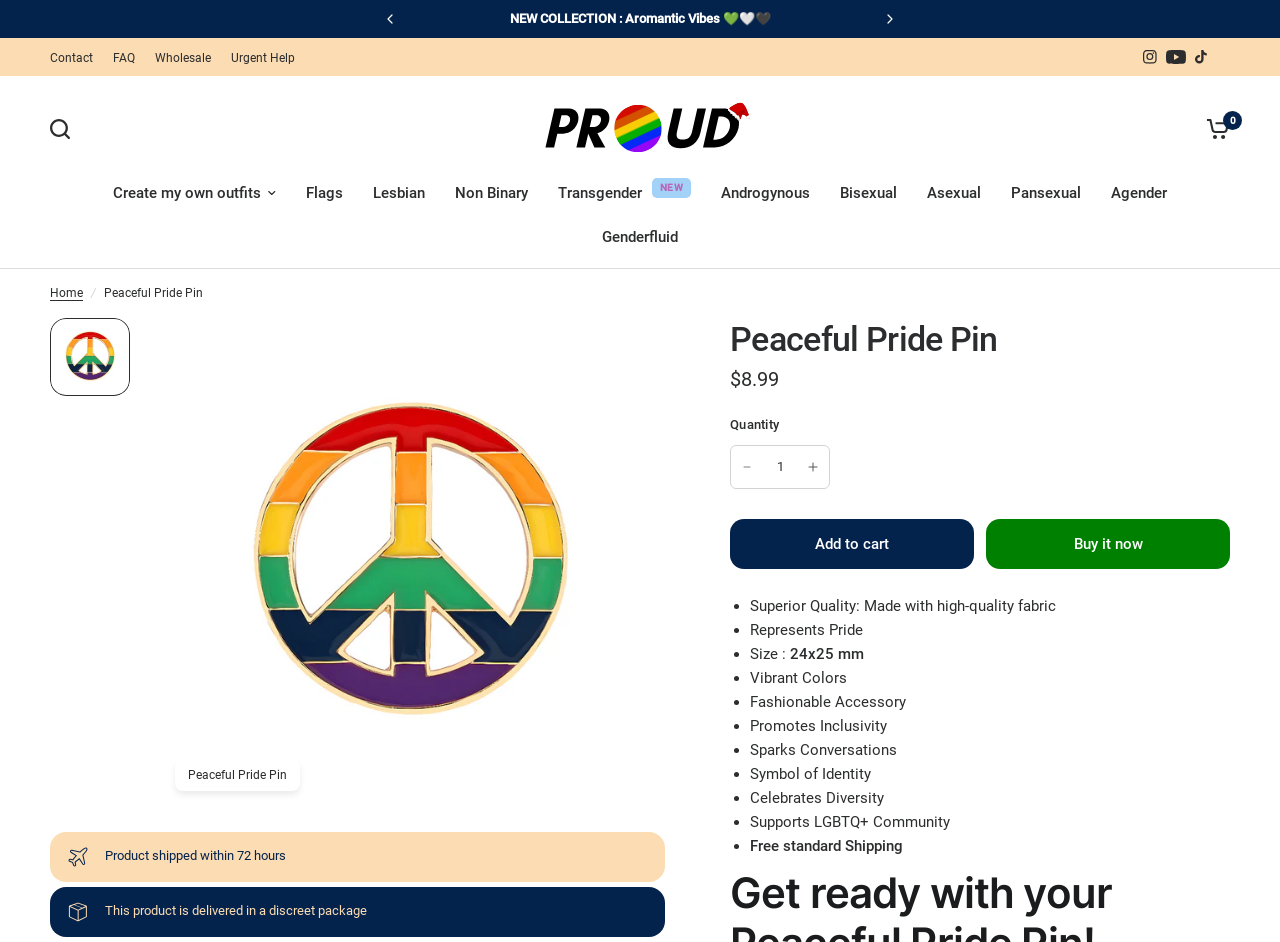Please find the bounding box for the UI element described by: "Androgynous".

[0.563, 0.192, 0.633, 0.218]